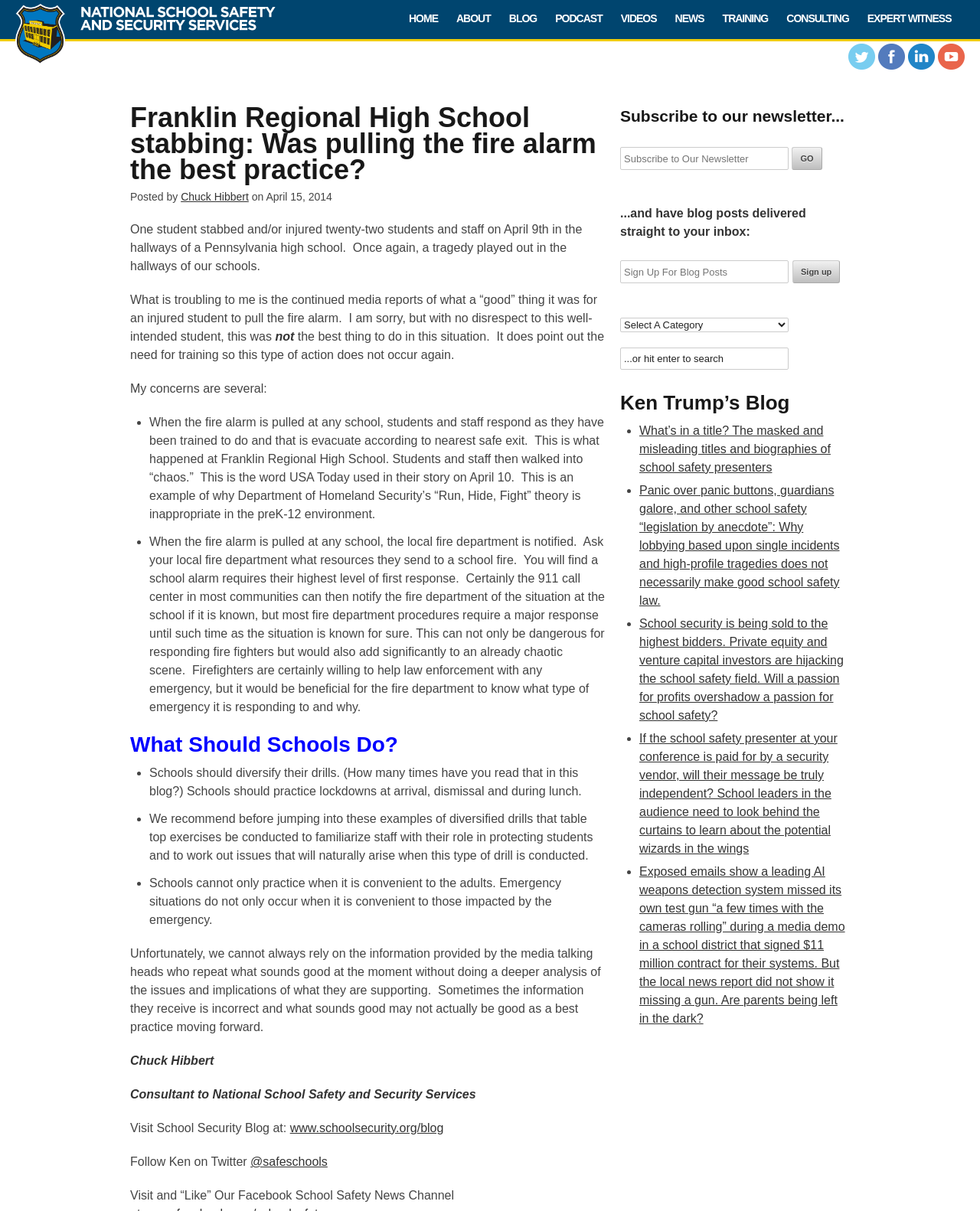Please reply to the following question using a single word or phrase: 
What is the name of the consultant mentioned in the article?

Chuck Hibbert